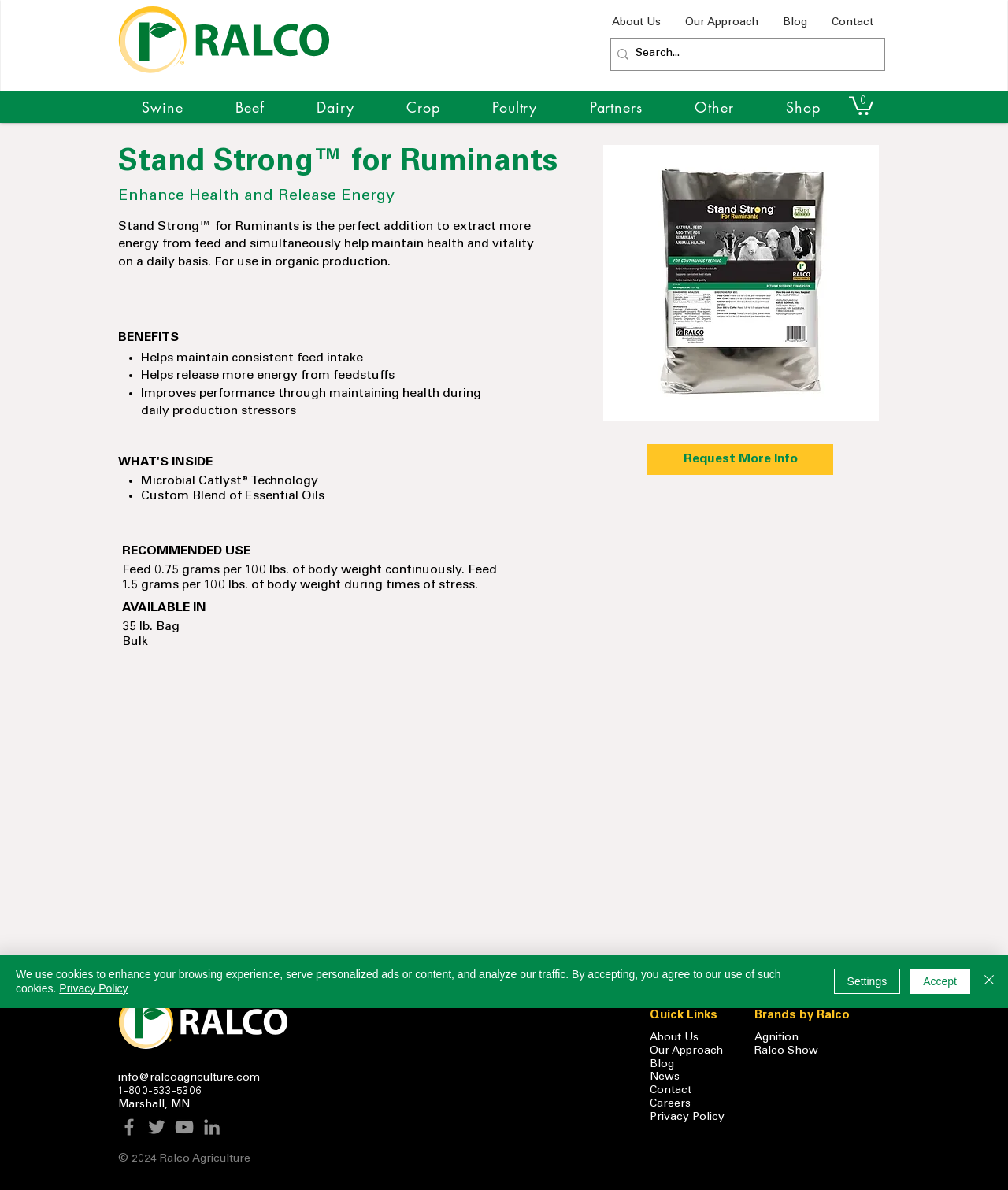Predict the bounding box coordinates of the UI element that matches this description: "Privacy Policy". The coordinates should be in the format [left, top, right, bottom] with each value between 0 and 1.

[0.645, 0.934, 0.719, 0.944]